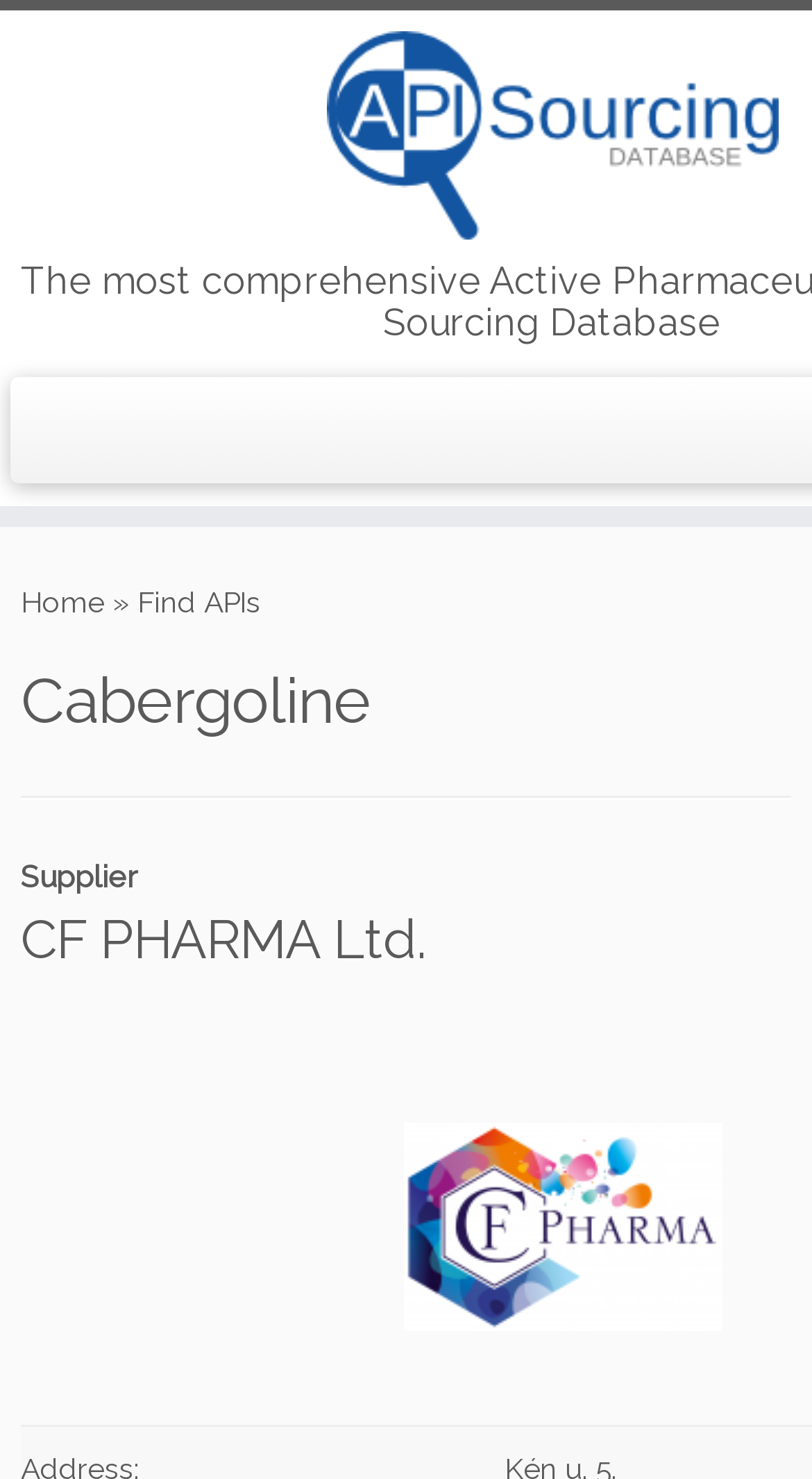Answer the following query with a single word or phrase:
How many sections are there in the API search result?

2